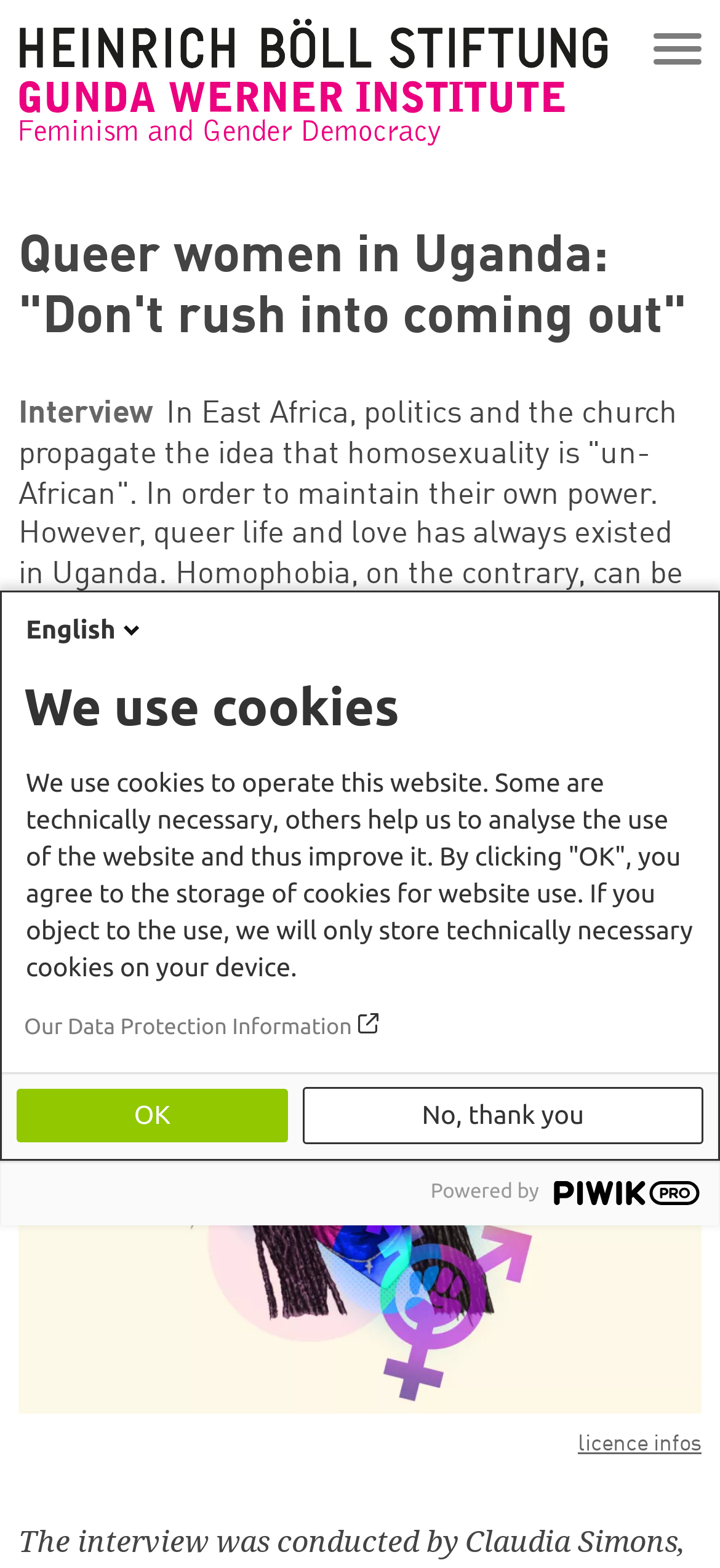Provide your answer in one word or a succinct phrase for the question: 
What is the organization behind the webpage?

Heinrich-Böll-Stiftung